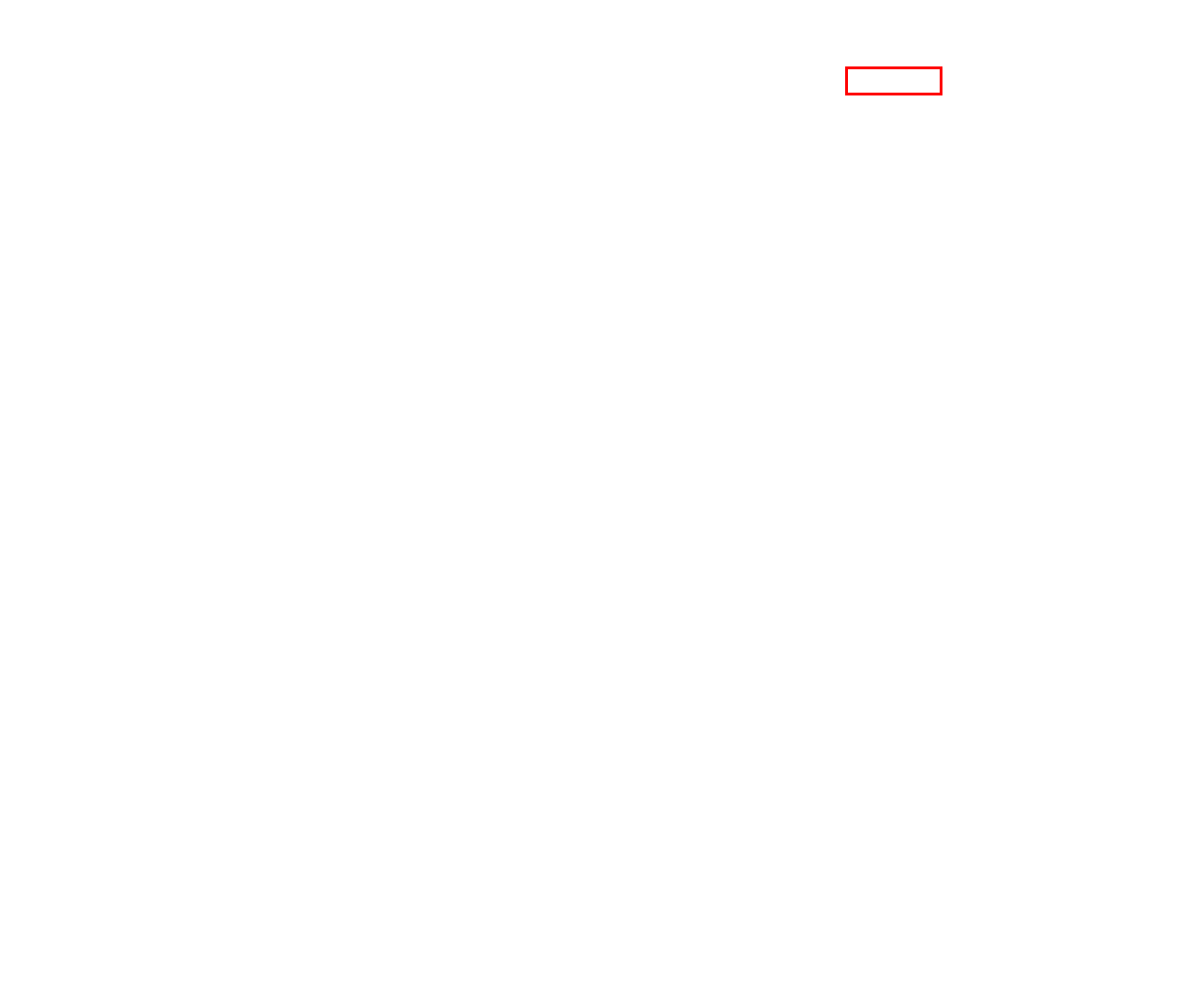Consider the screenshot of a webpage with a red bounding box around an element. Select the webpage description that best corresponds to the new page after clicking the element inside the red bounding box. Here are the candidates:
A. Meet Our Attorneys DC, MD, VA | Frederick J. Brynn, P.C.
B. Contact our Attorneys | Serving clients in DC, MD, and VA
C. Car Accident Lawyer Washington DC | Frederick J. Brynn, P.C.
D. Practice Areas | Frederick J. Brynn, P.C.
E. MD DUI Attorney - Frederick J. Brynn, P.C.
F. Requests and Feedback | WordPress.org
G. Motorcycle Accident Lawyer MD | Frederick J. Brynn, P.C.
H. Private Policy | Frederick J. Brynn, P.C.

D